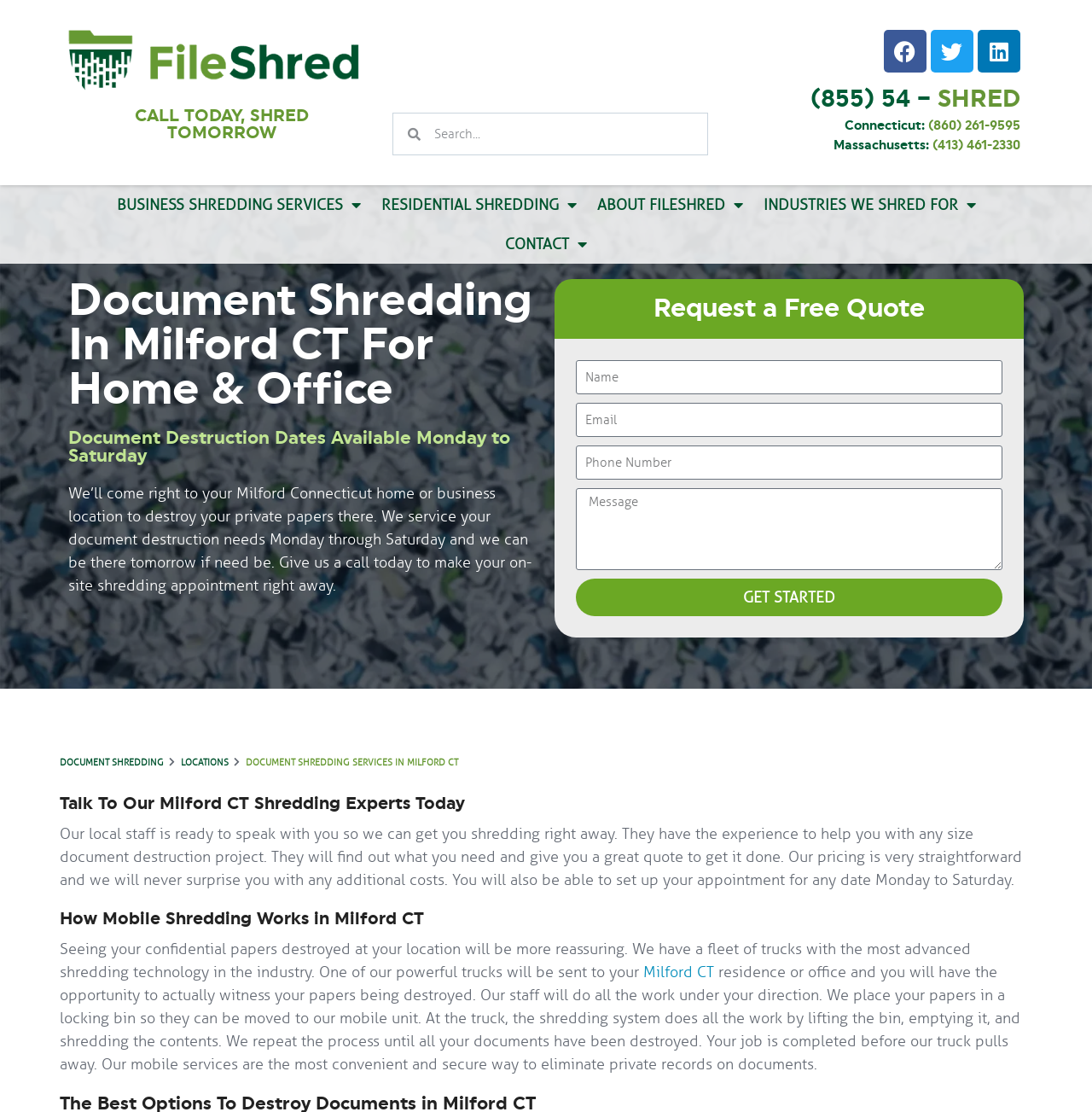Determine the coordinates of the bounding box that should be clicked to complete the instruction: "Click the 'GET STARTED' button". The coordinates should be represented by four float numbers between 0 and 1: [left, top, right, bottom].

[0.527, 0.52, 0.918, 0.554]